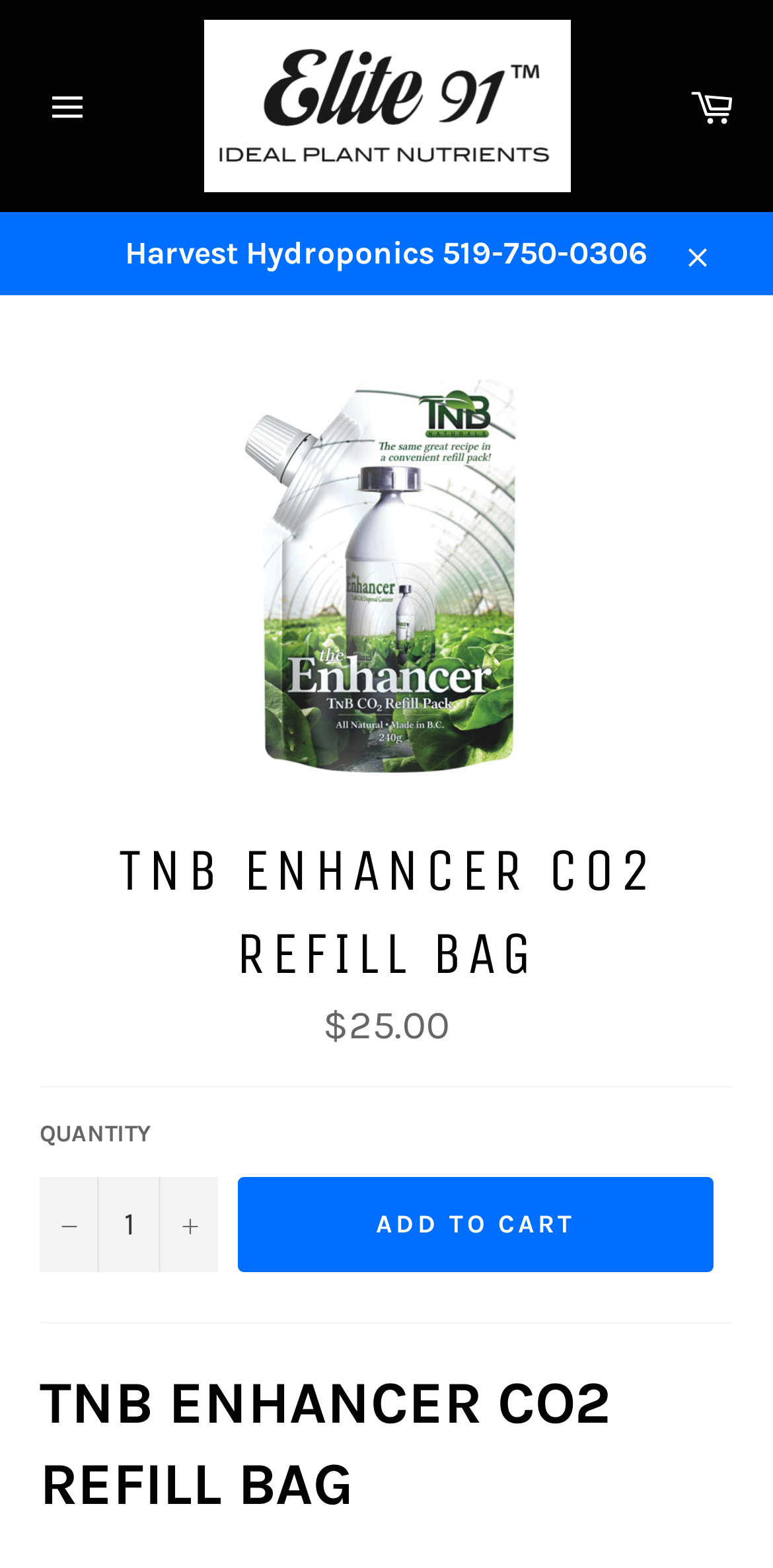Give a concise answer using only one word or phrase for this question:
Is there a way to contact the seller?

Yes, 519-750-0306